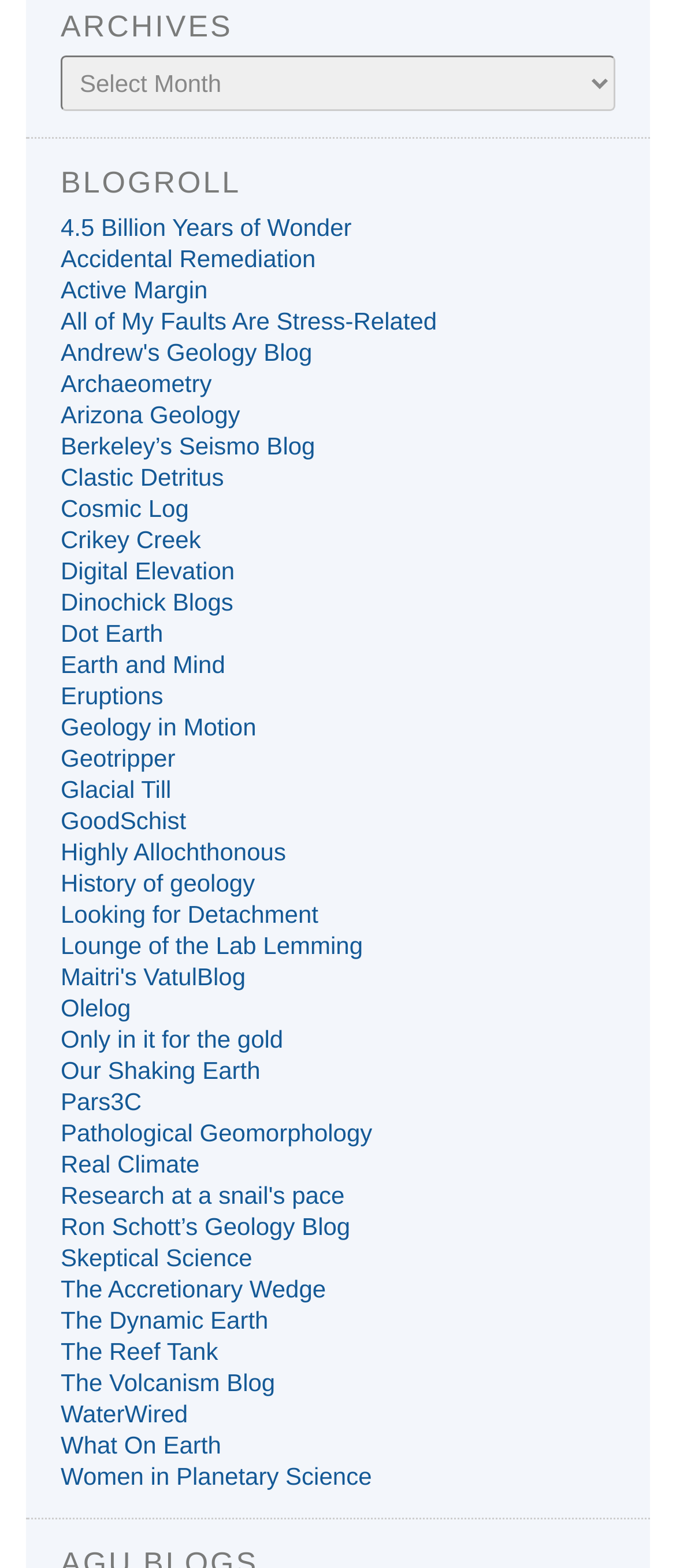Respond with a single word or phrase to the following question:
What is the second heading on the webpage?

BLOGROLL